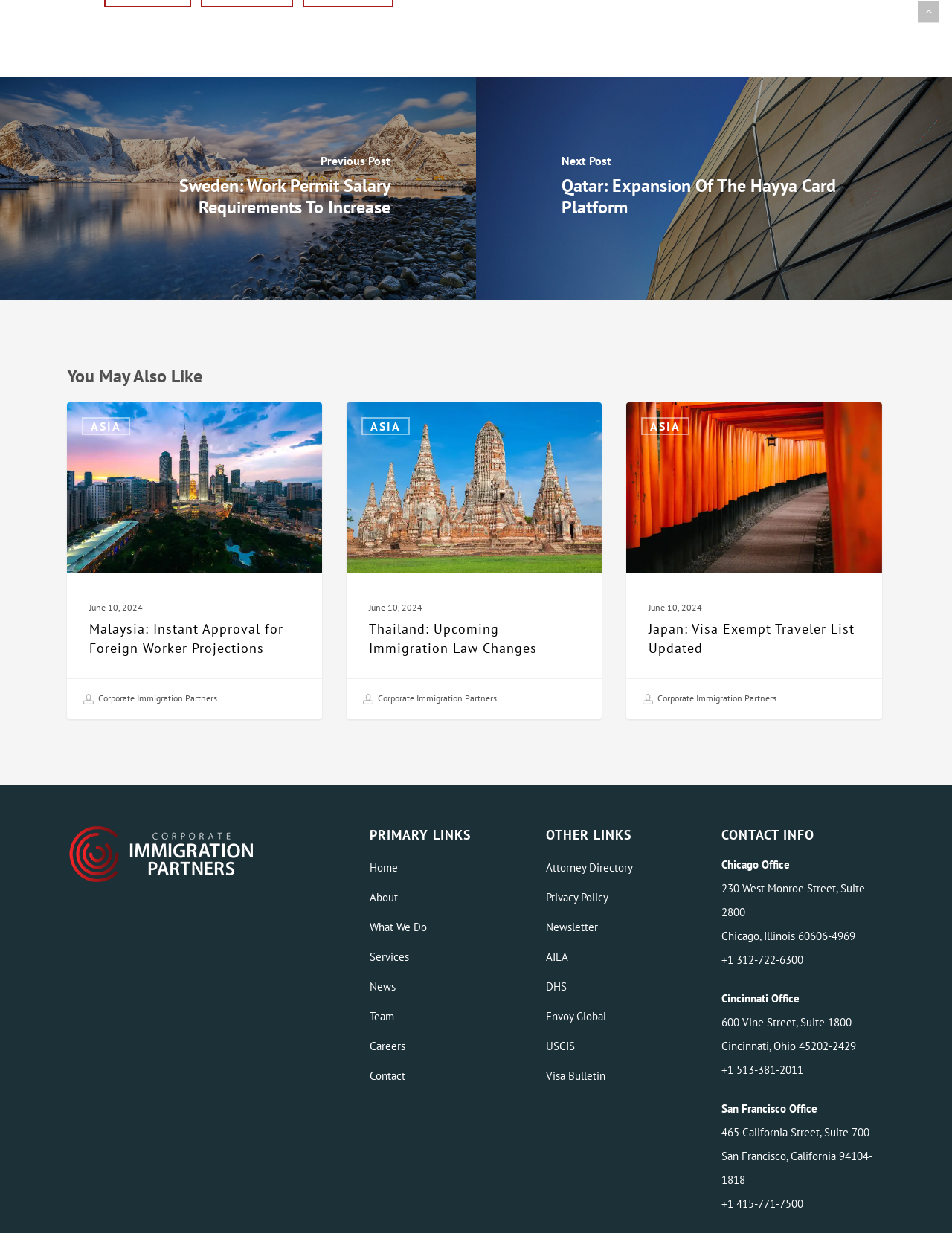Identify the bounding box coordinates of the clickable region to carry out the given instruction: "Click the 'About' link".

None